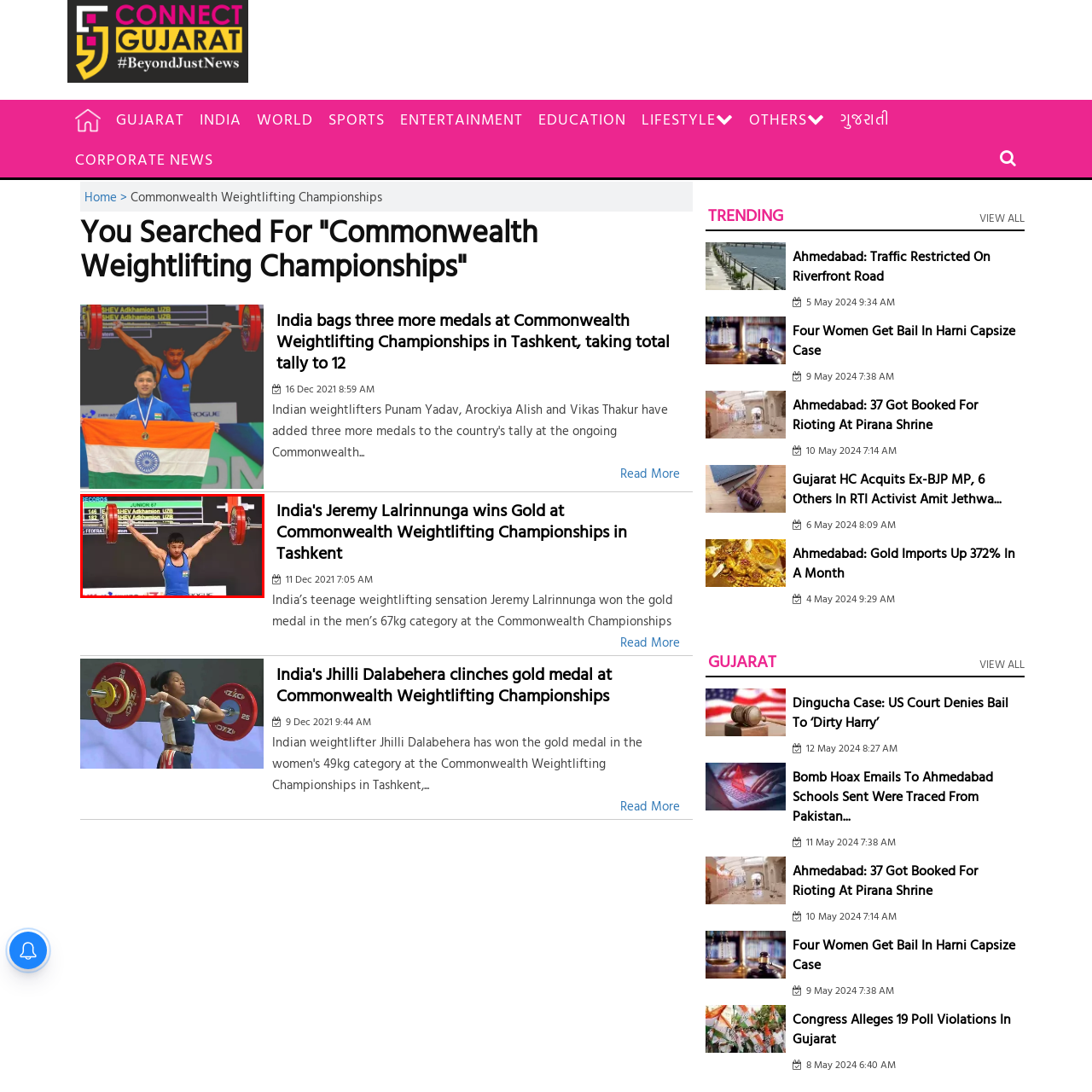What is displayed behind the weightlifter?
View the image contained within the red box and provide a one-word or short-phrase answer to the question.

Digital records